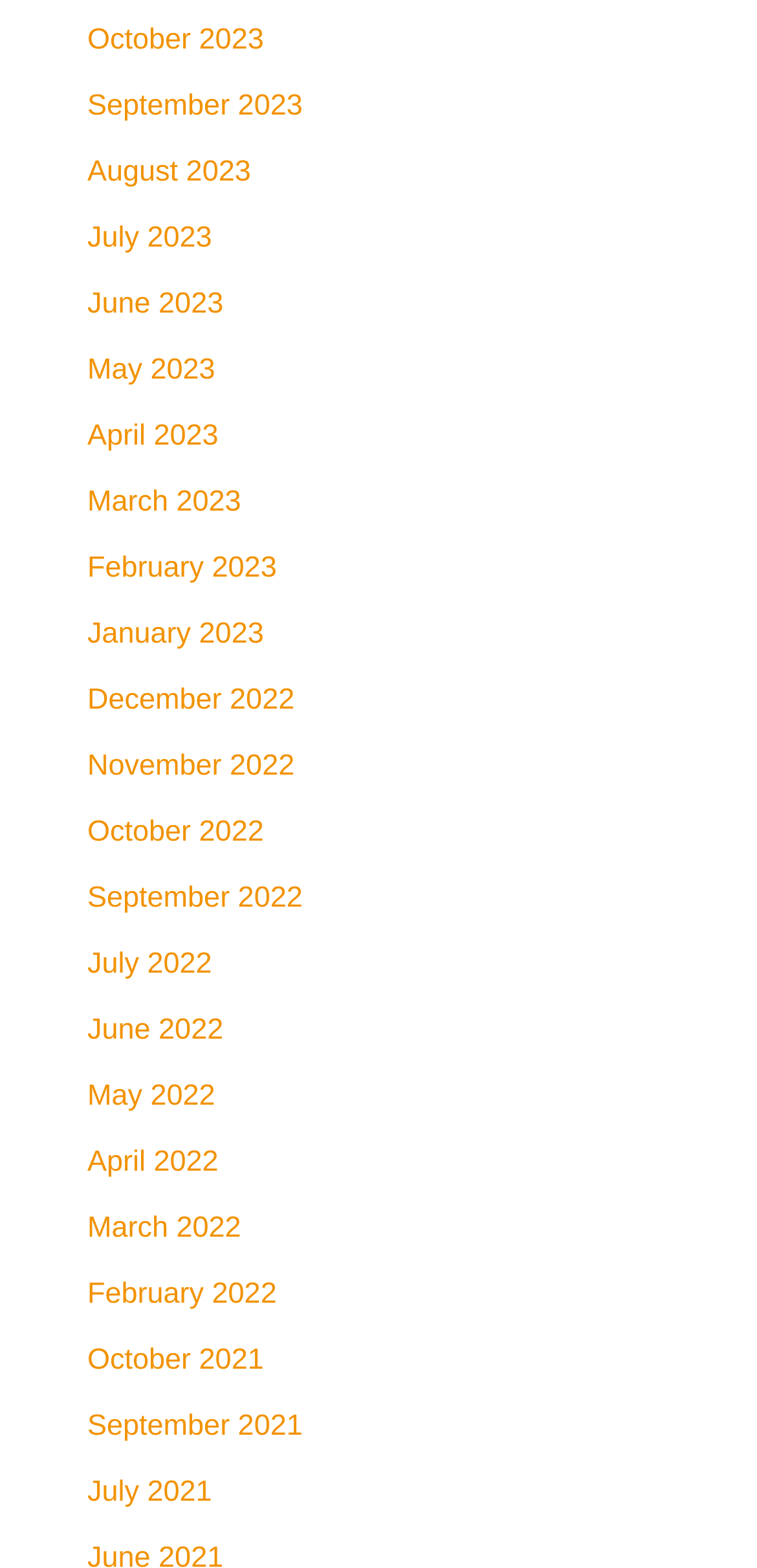Using the information from the screenshot, answer the following question thoroughly:
How many months are listed on the webpage?

I counted the number of links on the webpage, each representing a month, and found 24 links.